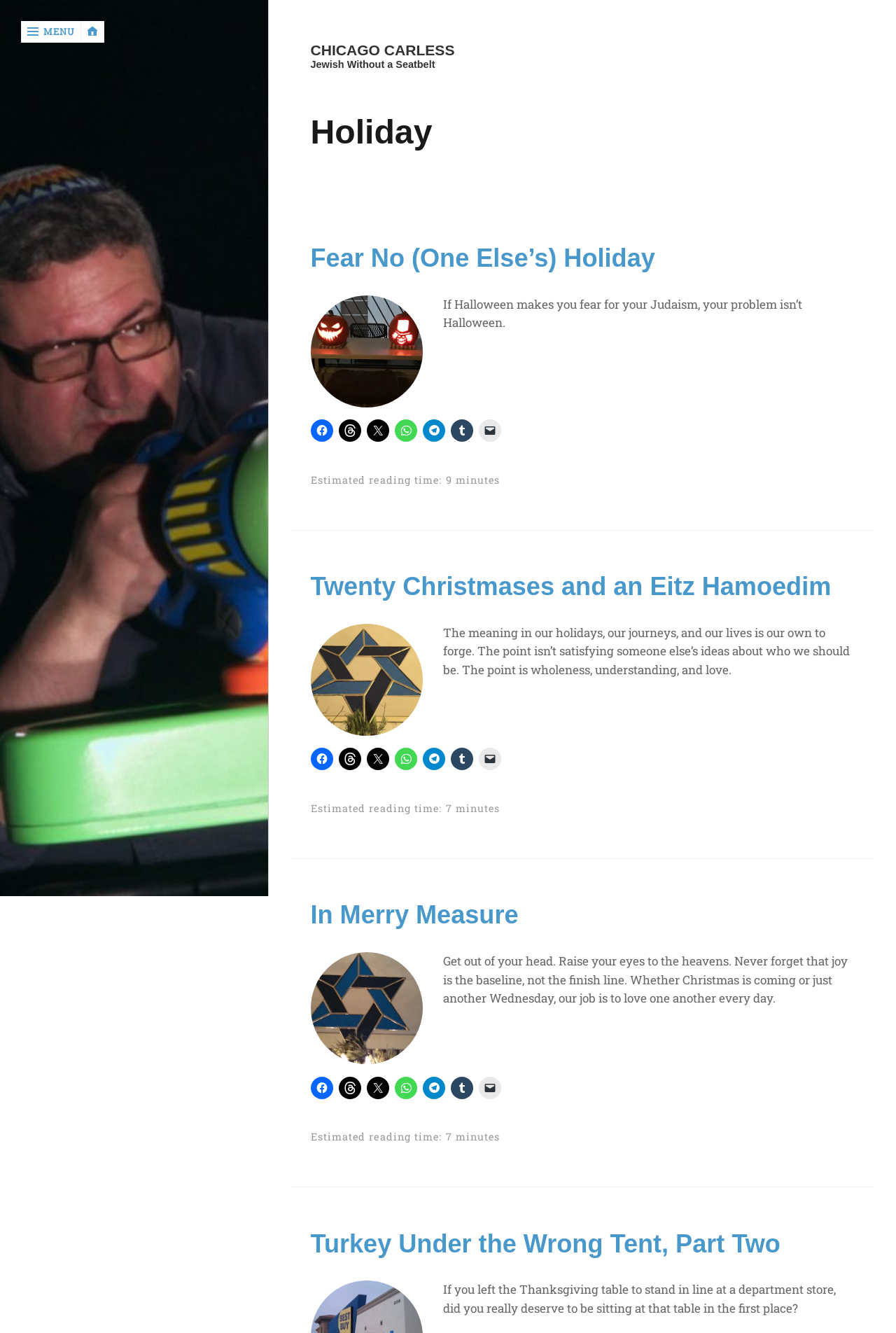Answer this question in one word or a short phrase: What social media platforms can you share the articles on?

Multiple